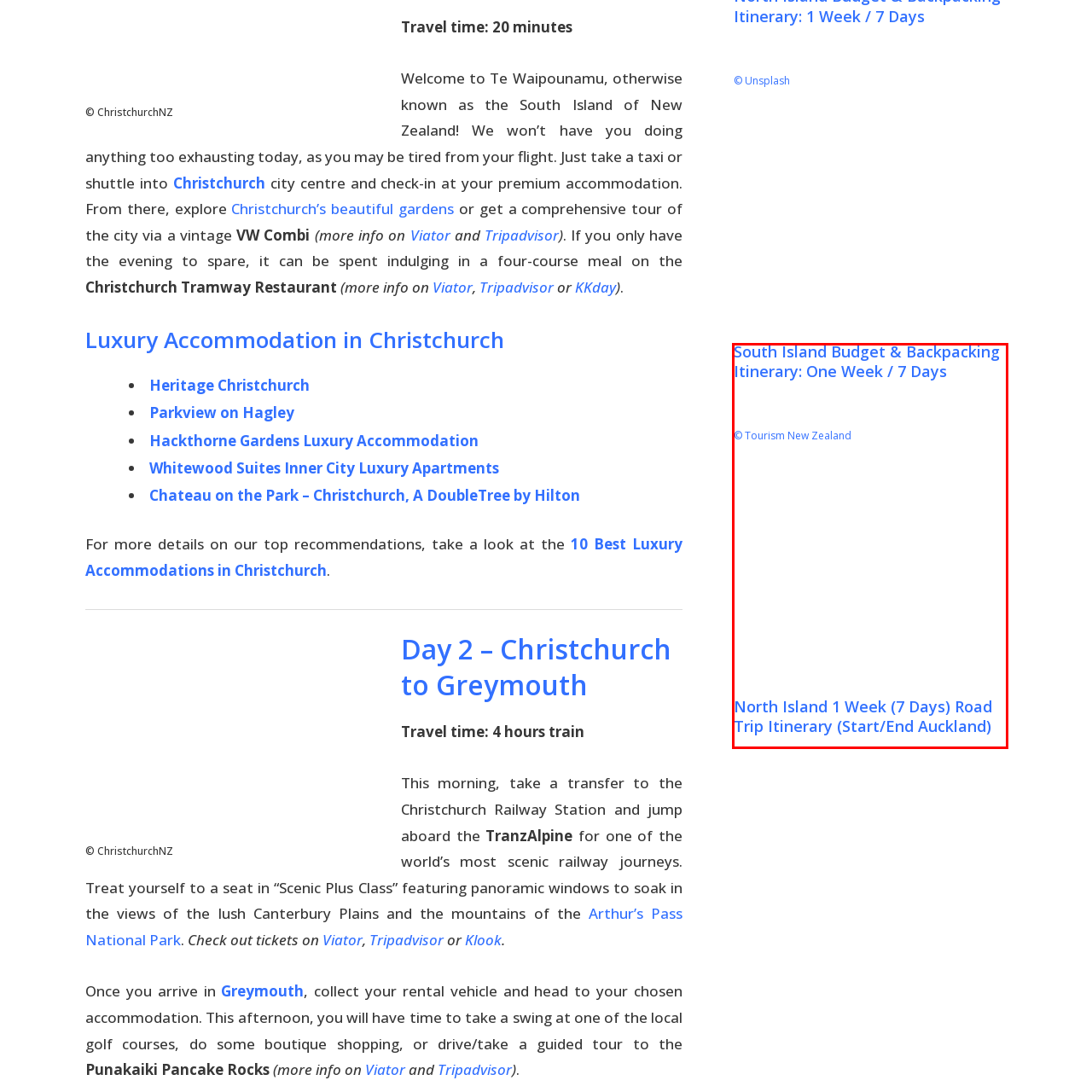How many days are covered in the North Island road trip itinerary?
Look at the image contained within the red bounding box and provide a detailed answer based on the visual details you can infer from it.

The heading for the North Island road trip itinerary specifically mentions '1 Week (7 Days) Road Trip Itinerary', indicating that the itinerary covers a period of 7 days.